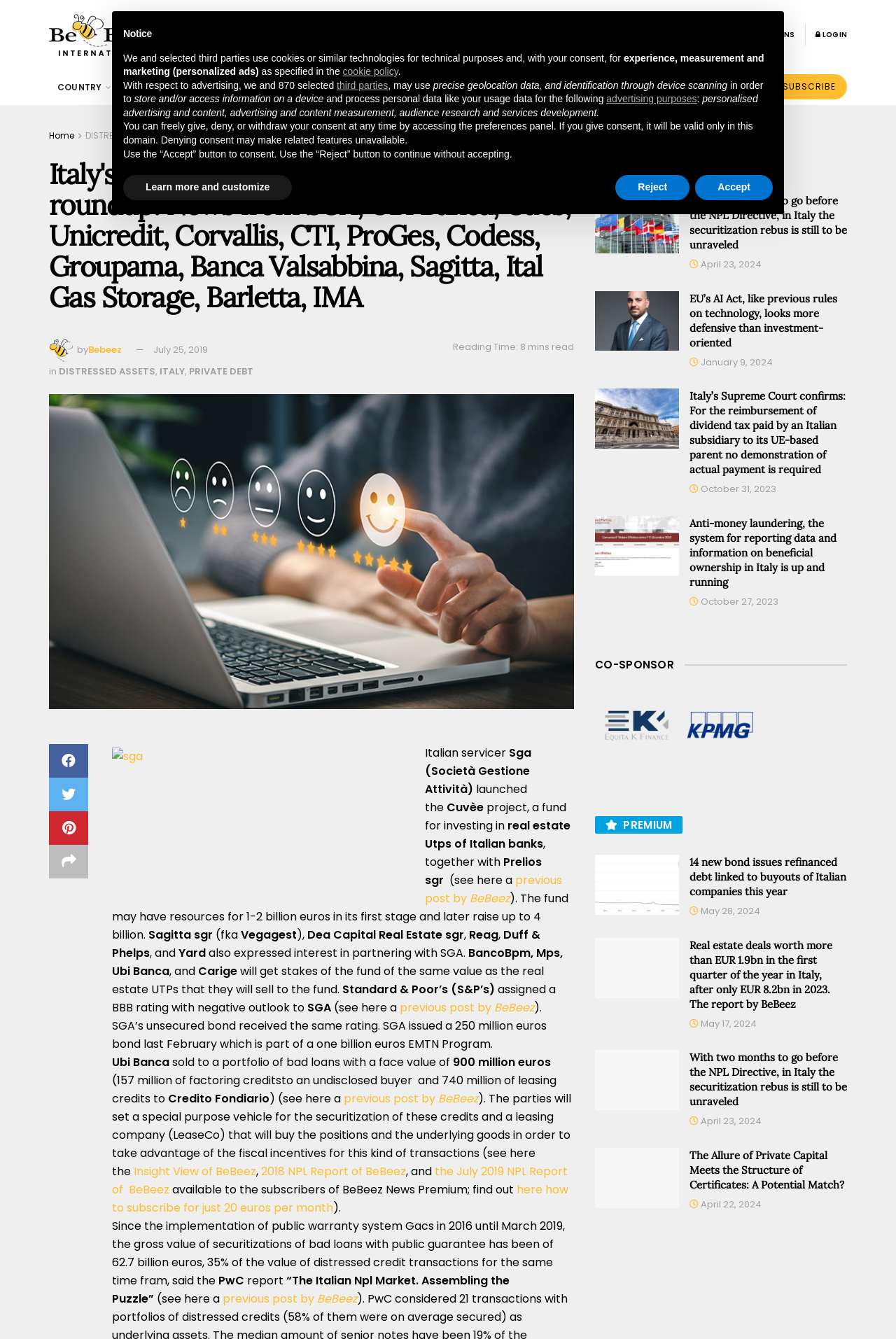Extract the primary headline from the webpage and present its text.

Italy's private debt and NPEs weekly roundup. News from SGA, UBI Banca, Gacs, Unicredit, Corvallis, CTI, ProGes, Codess, Groupama, Banca Valsabbina, Sagitta, Ital Gas Storage, Barletta, IMA